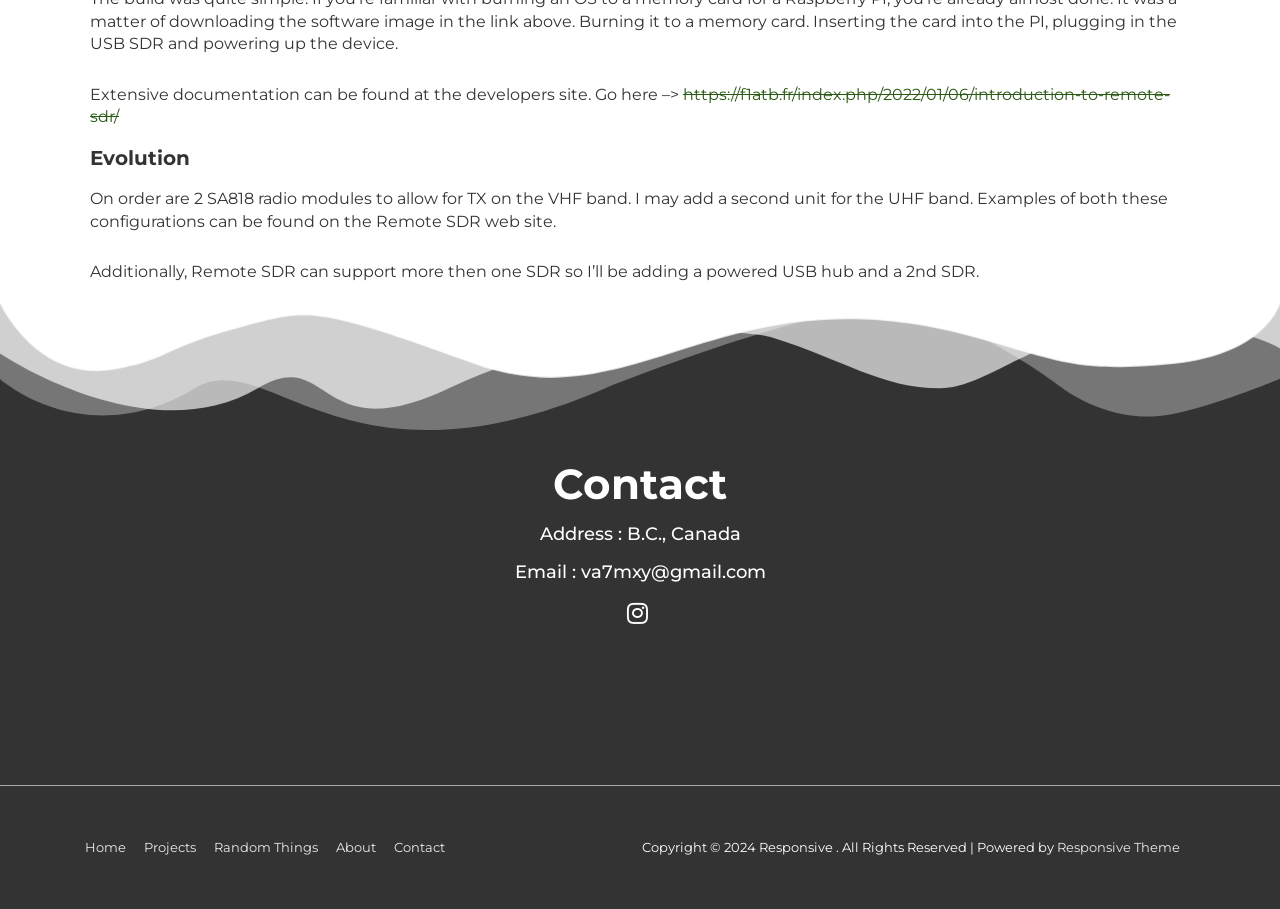Use one word or a short phrase to answer the question provided: 
What is the developer's site URL?

https://f1atb.fr/index.php/2022/01/06/introduction-to-remote-sdr/